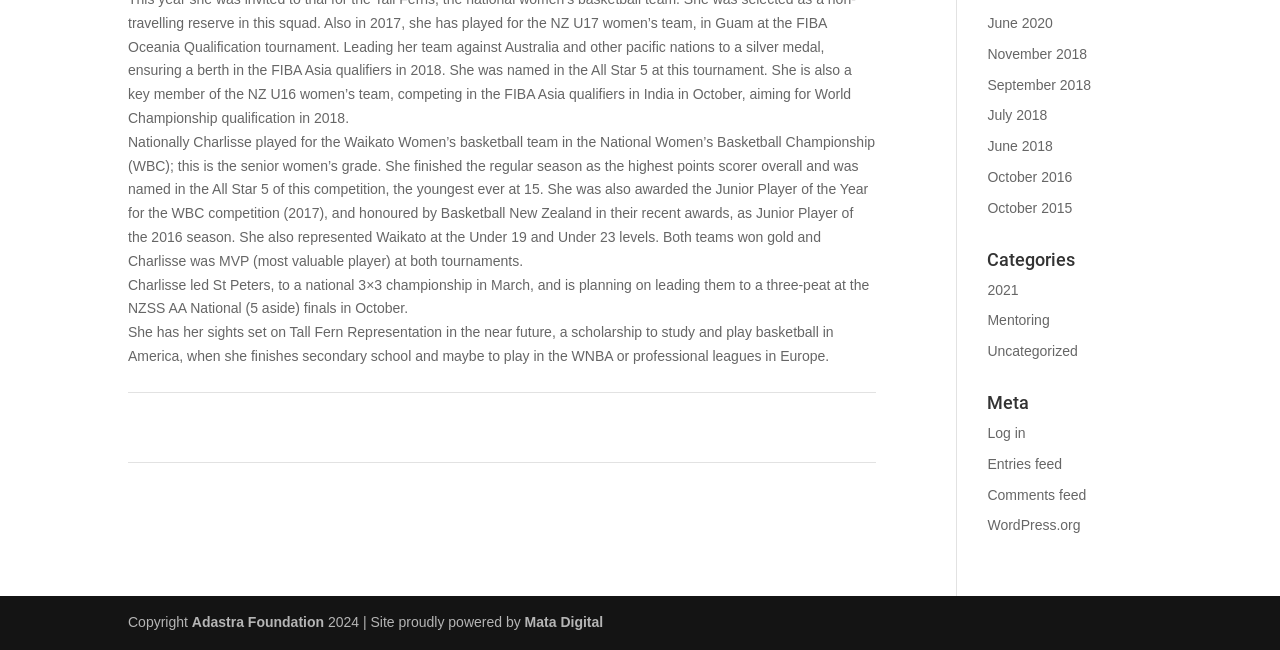Extract the bounding box coordinates of the UI element described by: "Uncategorized". The coordinates should include four float numbers ranging from 0 to 1, e.g., [left, top, right, bottom].

[0.771, 0.528, 0.842, 0.553]